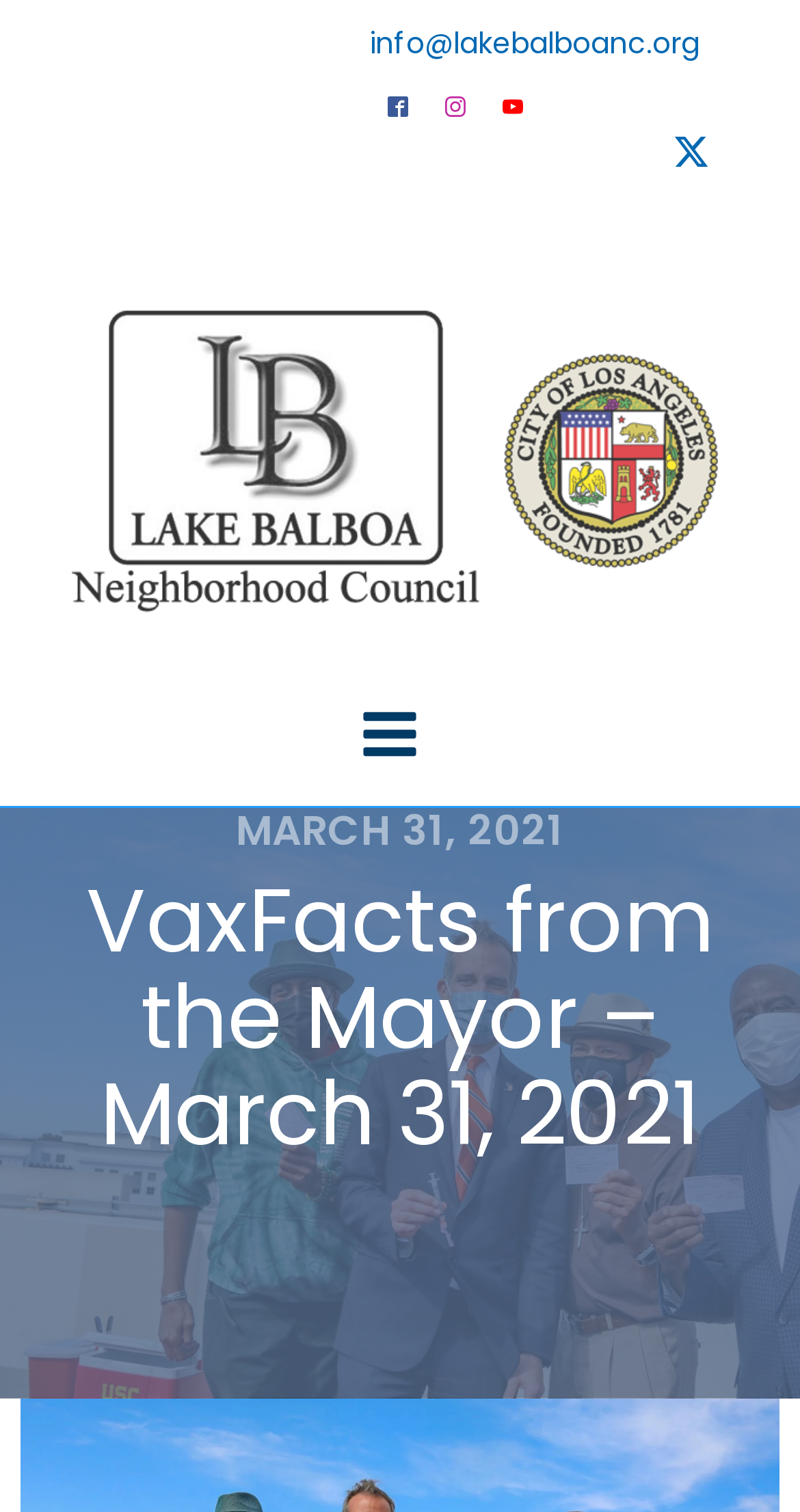Generate a thorough caption that explains the contents of the webpage.

The webpage appears to be a news article or update from the Lake Balboa Neighborhood Council, dated March 31, 2021. At the top left, there is a logo of the council, "LBNClogo-seal", which takes up a significant portion of the top section. 

Below the logo, there are several social media links, including "Visit our Facebook", "Visit our Instagram", and "Visit our YouTube channel", which are positioned horizontally and centered. Each link has a corresponding icon, such as a Facebook or Instagram logo, next to the text. 

To the right of the social media links, there is a link with a Twitter icon, but no accompanying text. 

Above the social media links, there is a heading that reads "MARCH 31, 2021" in a smaller font, and below it, a larger heading that reads "VaxFacts from the Mayor – March 31, 2021". 

At the very top, there are three links: "info@lakebalboanc.org", "Visit our Facebook", and "Visit our Instagram", which are positioned horizontally and take up the full width of the page. 

The main content of the webpage appears to be related to vaccine eligibility, as hinted by the meta description, but the exact details are not provided in the accessibility tree.